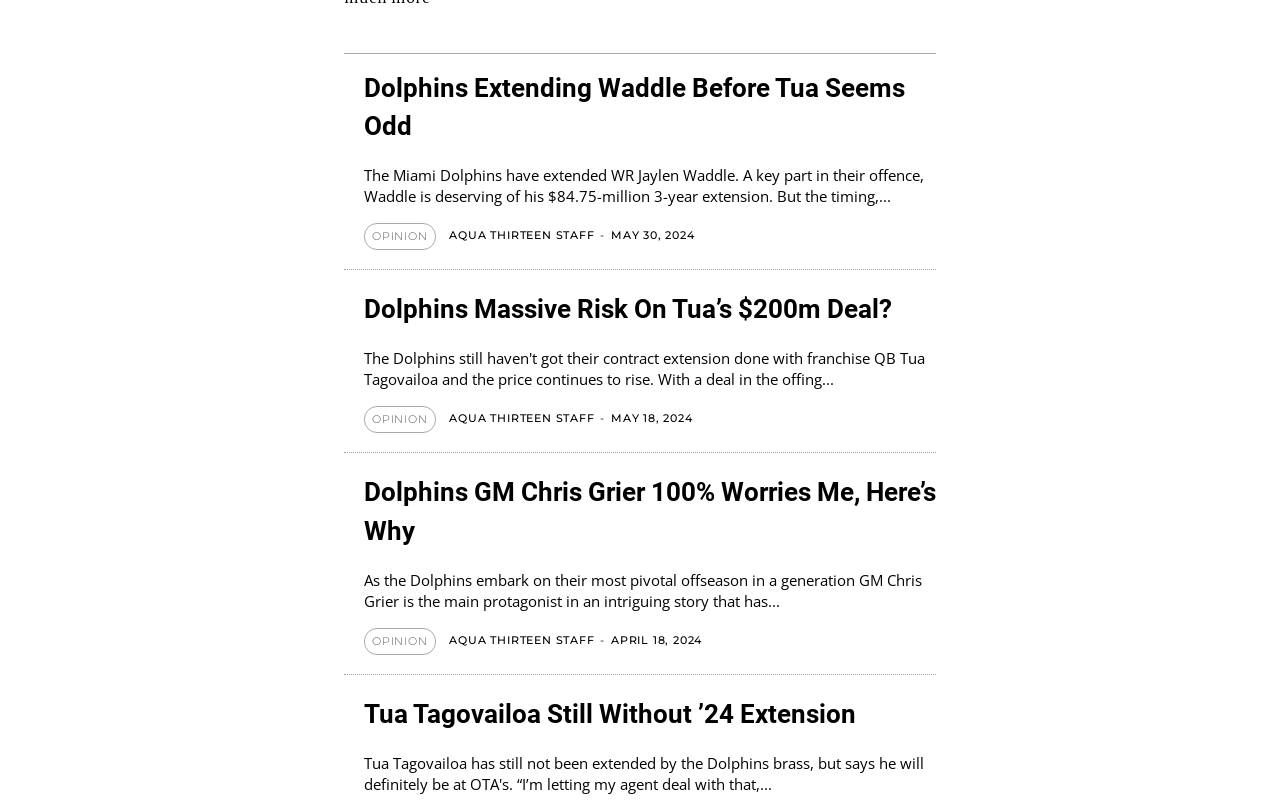Please answer the following query using a single word or phrase: 
Who wrote the third article?

AQUA THIRTEEN STAFF